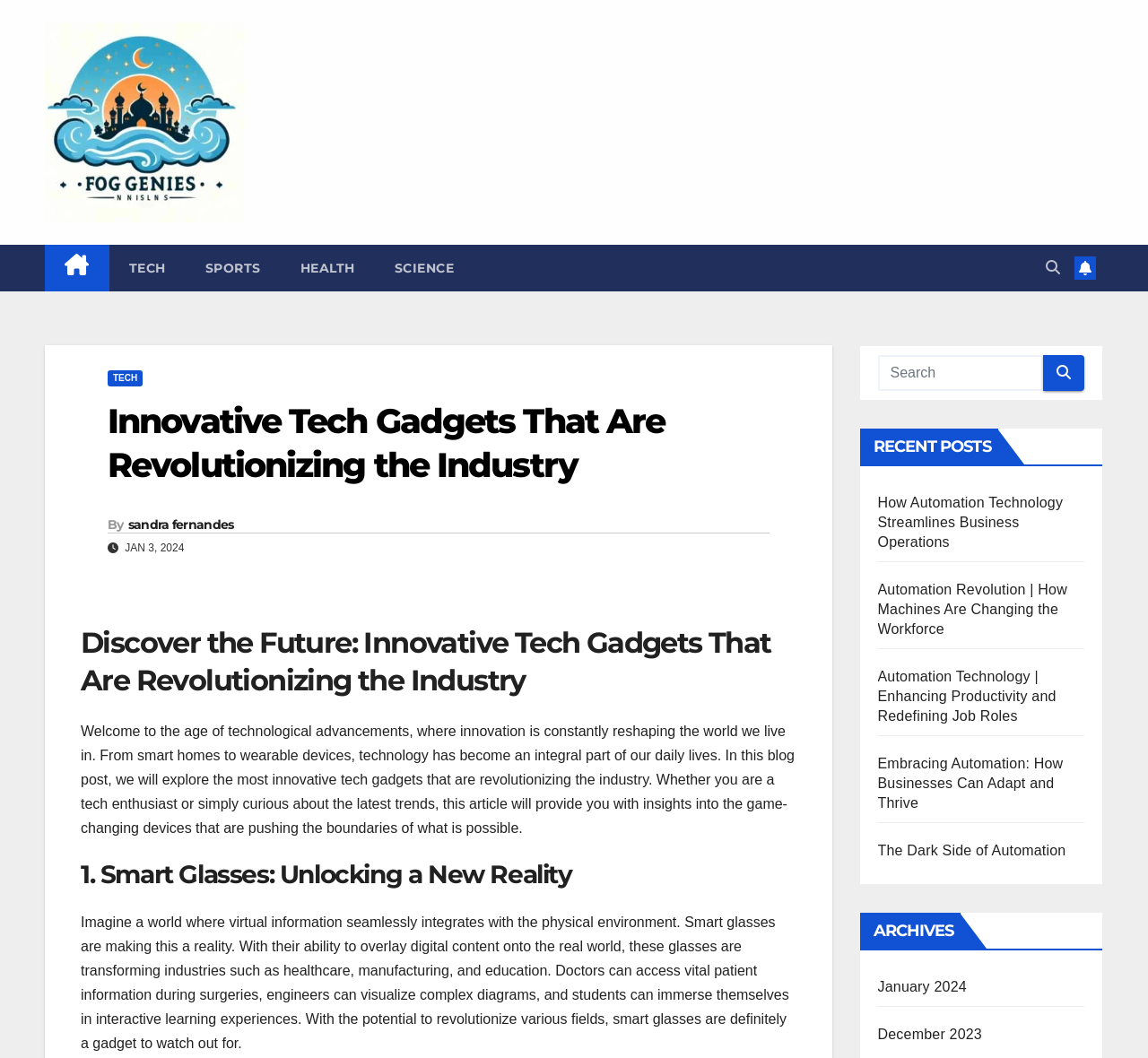Kindly respond to the following question with a single word or a brief phrase: 
What is the purpose of smart glasses?

To overlay digital content onto the real world